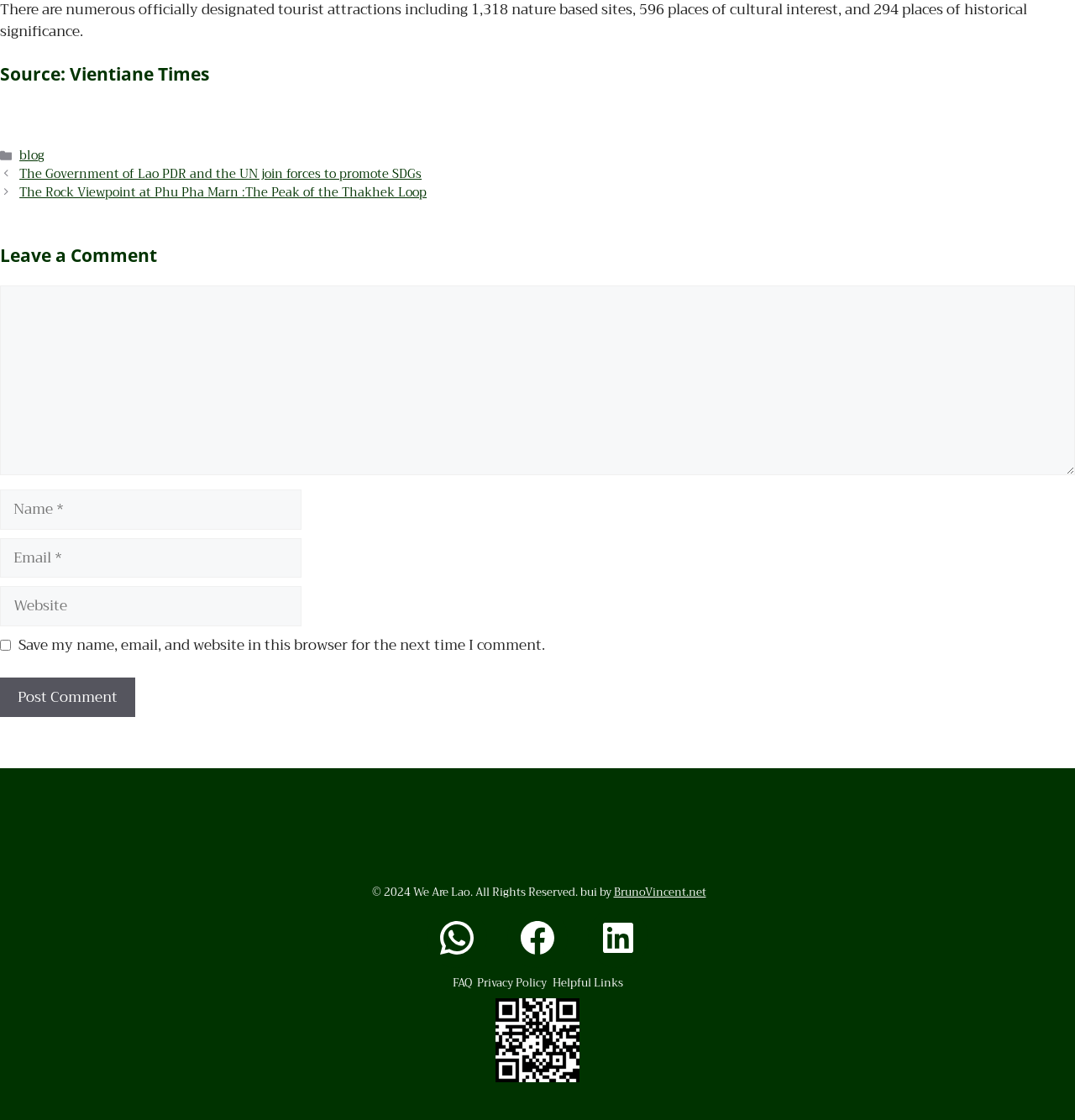How many social media links are in the footer?
Please analyze the image and answer the question with as much detail as possible.

In the footer section of the webpage, there are three social media links: WhatsApp, Facebook, and LinkedIn. These links allow users to connect with the website on various social media platforms.